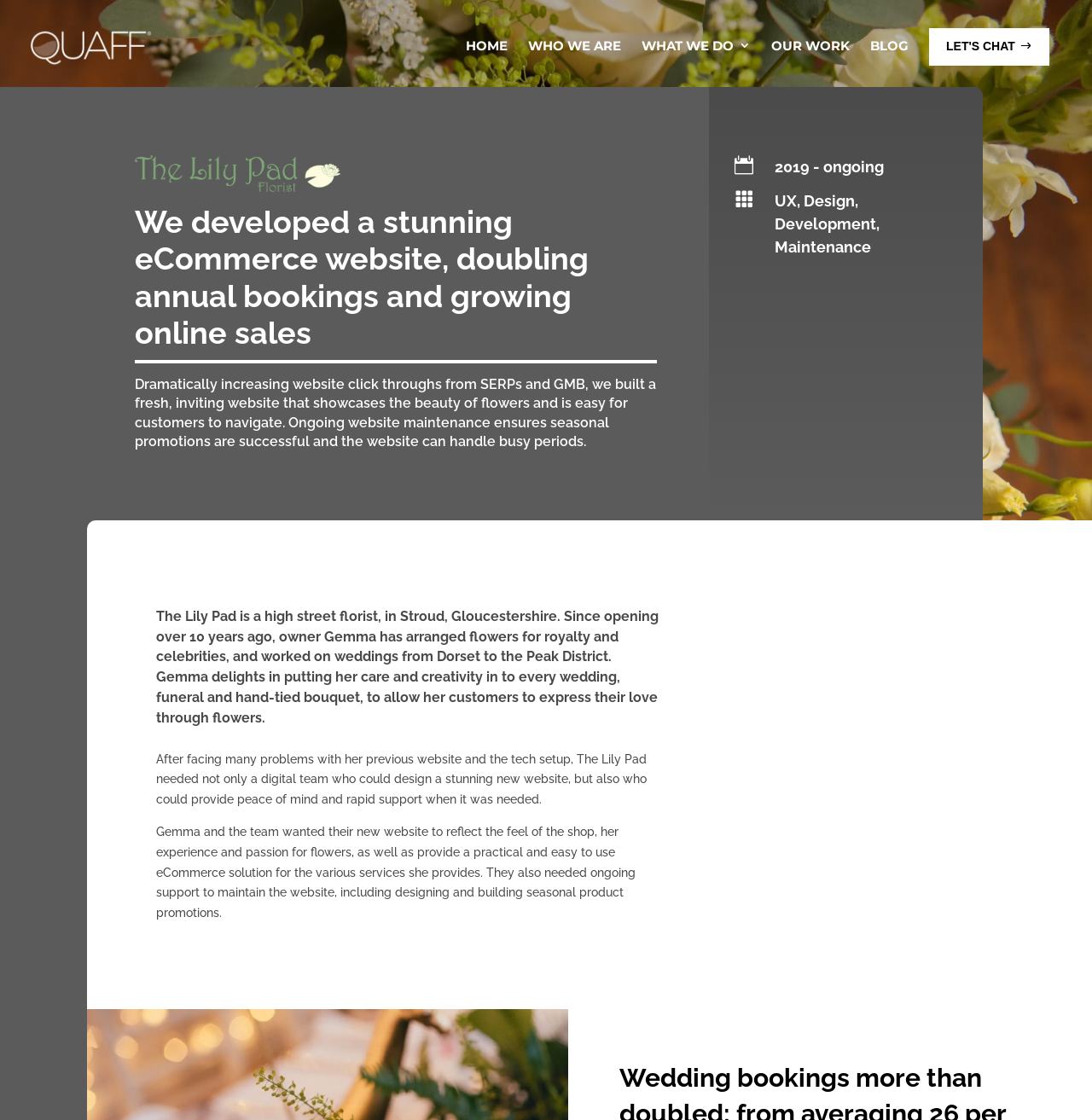Utilize the details in the image to give a detailed response to the question: What was the problem with The Lily Pad's previous website?

I found the answer by reading the text on the webpage, specifically the paragraph that mentions 'many problems with her previous website and the tech setup'.